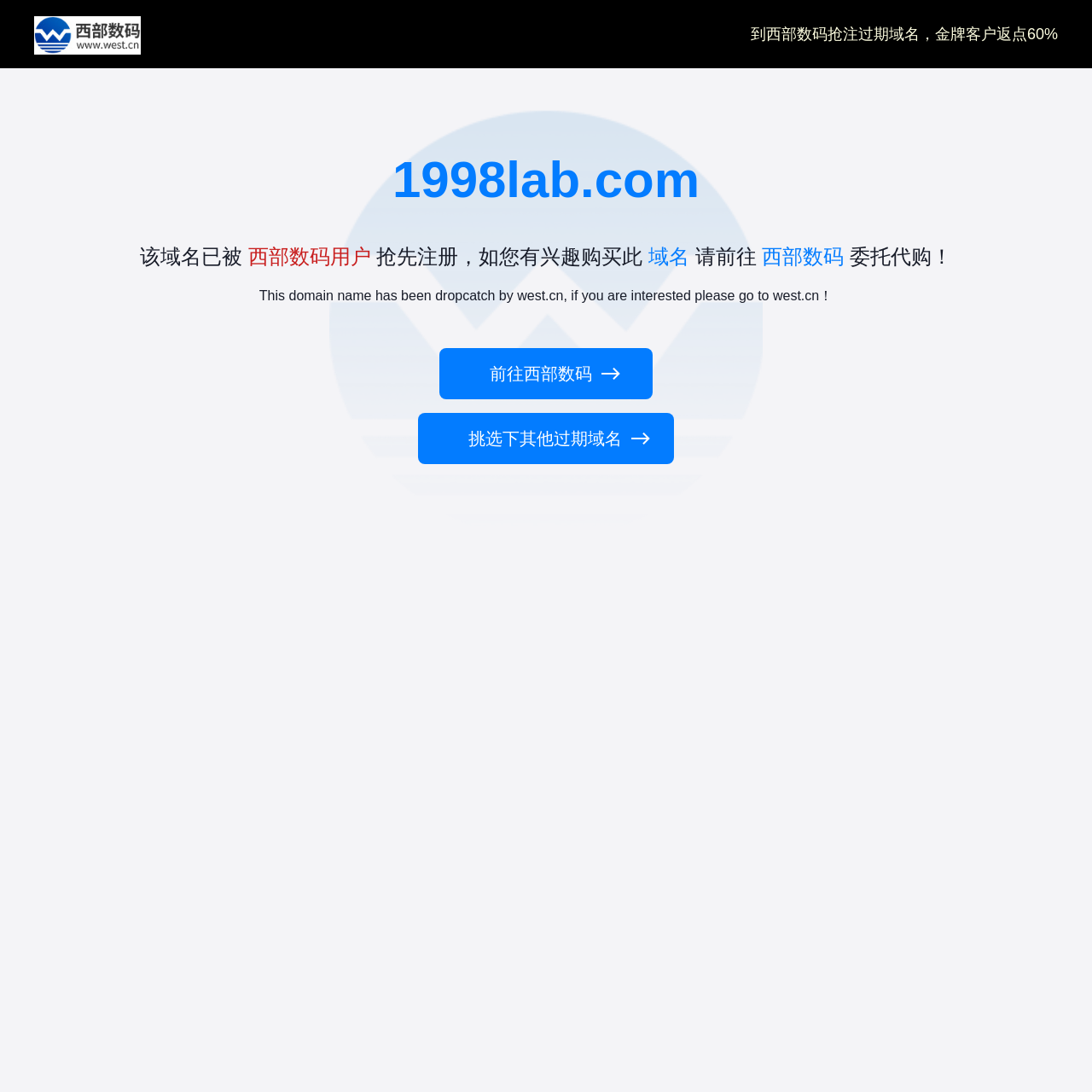What is the domain name mentioned on the webpage?
Answer the question with a single word or phrase by looking at the picture.

1998lab.com